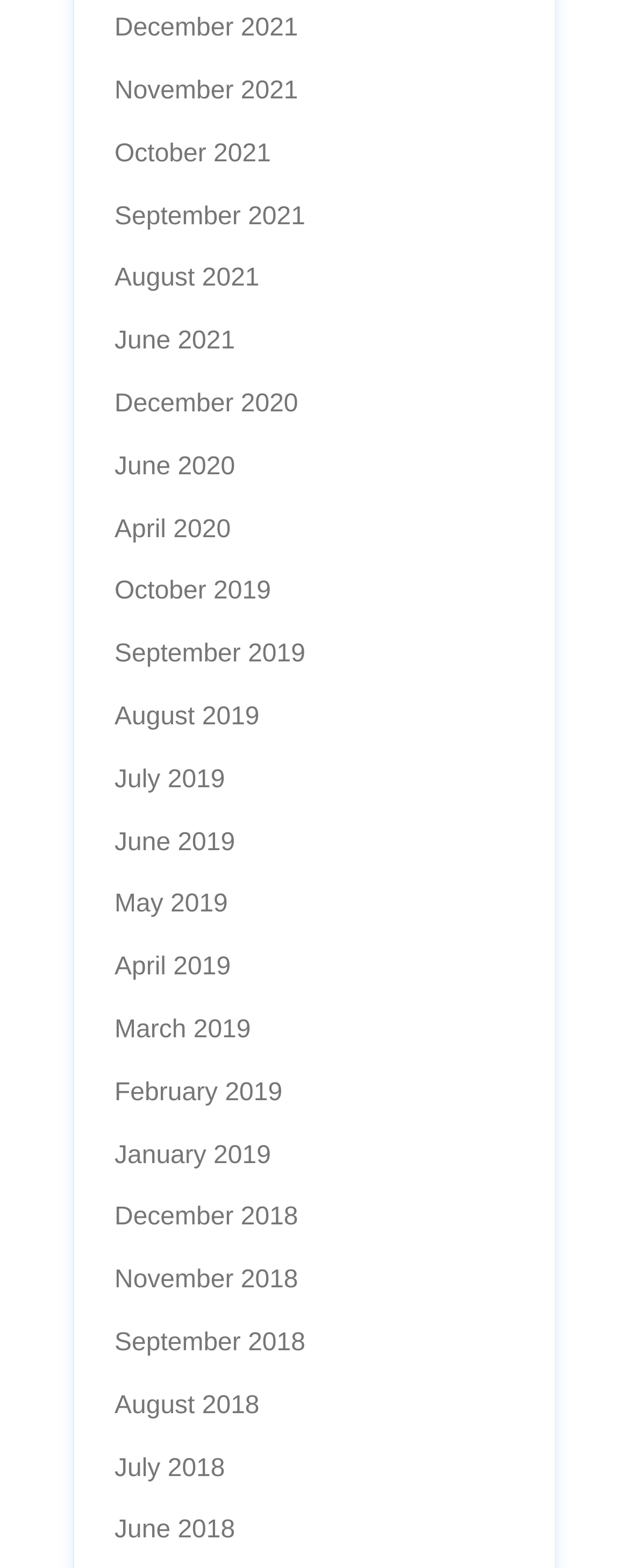How many months are listed on the webpage?
Please respond to the question with a detailed and well-explained answer.

I counted the number of links on the webpage, each representing a month, and found 27 links.